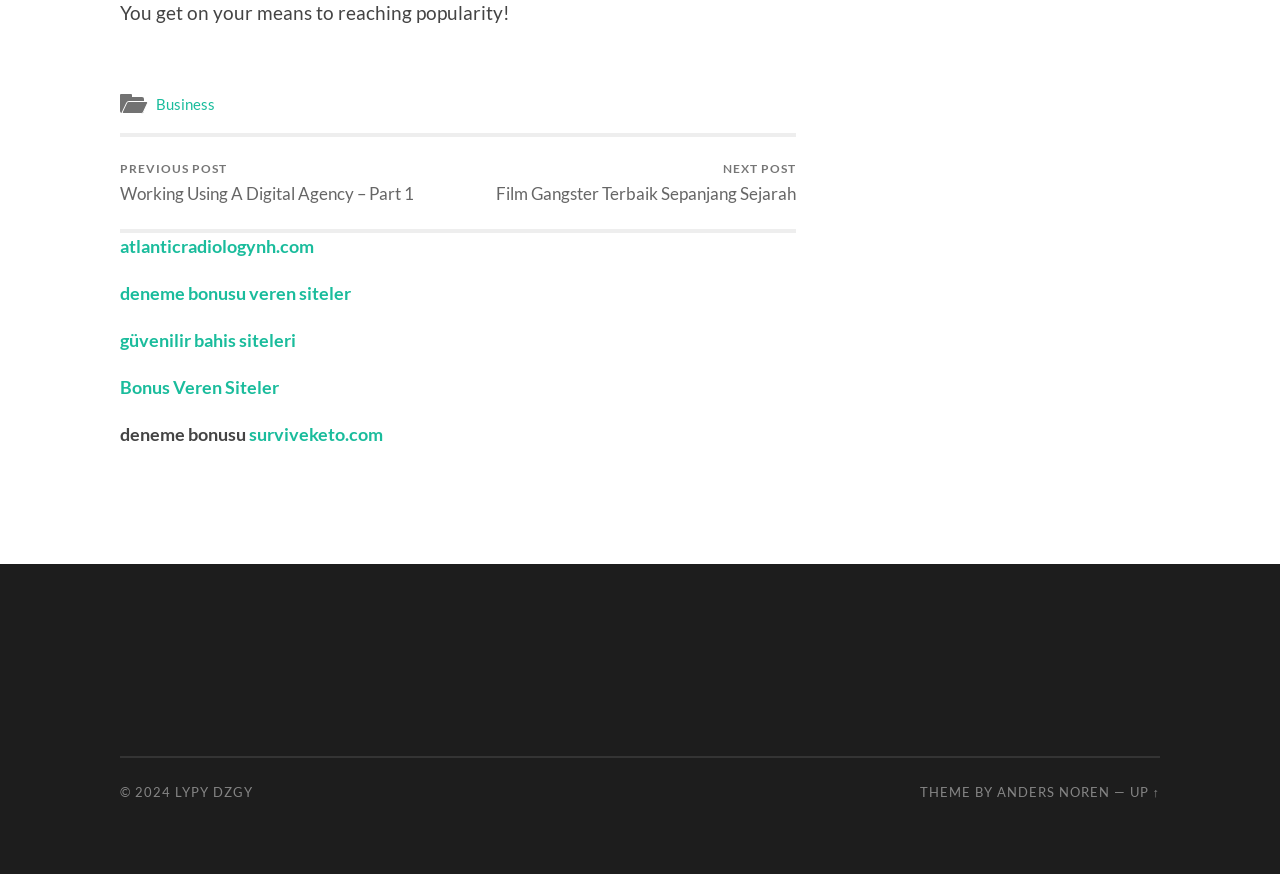Determine the bounding box coordinates for the clickable element to execute this instruction: "read next post". Provide the coordinates as four float numbers between 0 and 1, i.e., [left, top, right, bottom].

[0.388, 0.157, 0.622, 0.262]